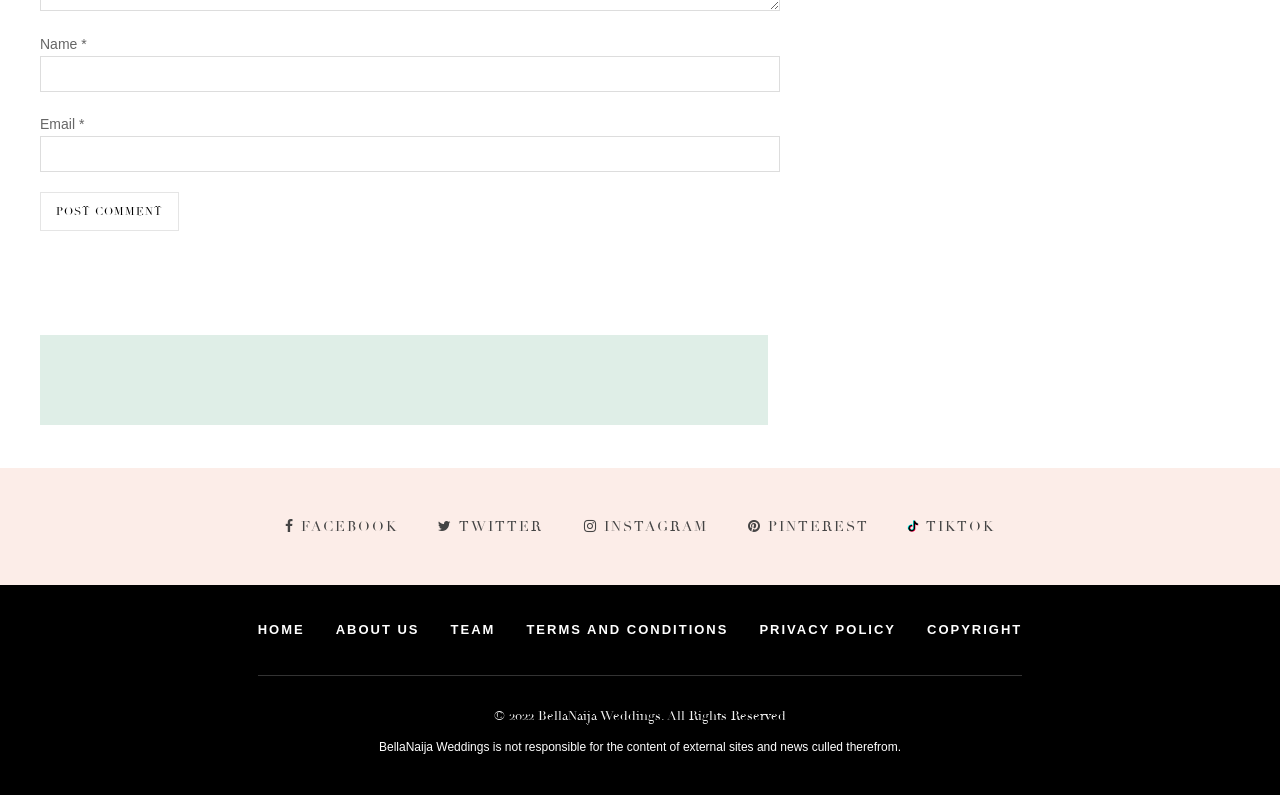Show the bounding box coordinates of the element that should be clicked to complete the task: "Input your email".

[0.031, 0.171, 0.609, 0.216]